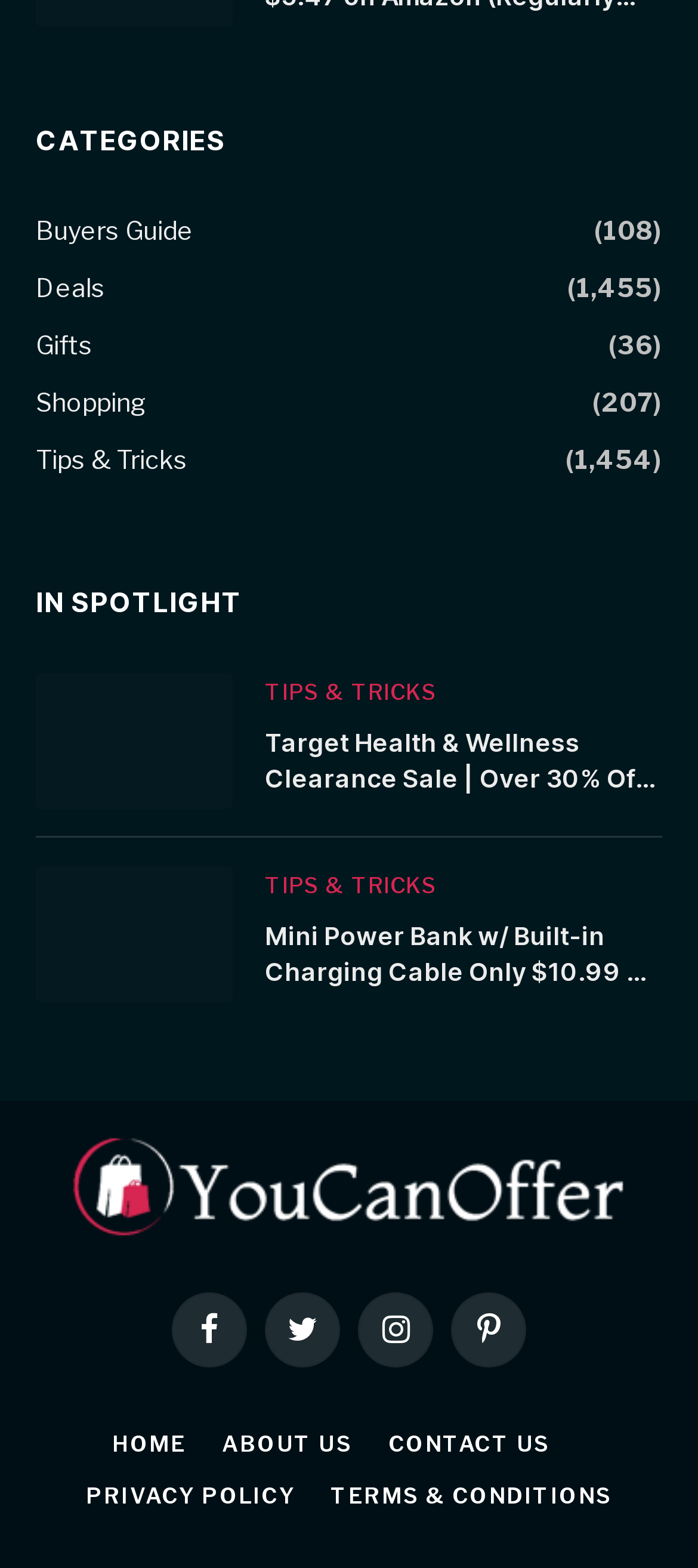What is the name of the website?
Please provide a single word or phrase as your answer based on the screenshot.

YouCanOffer